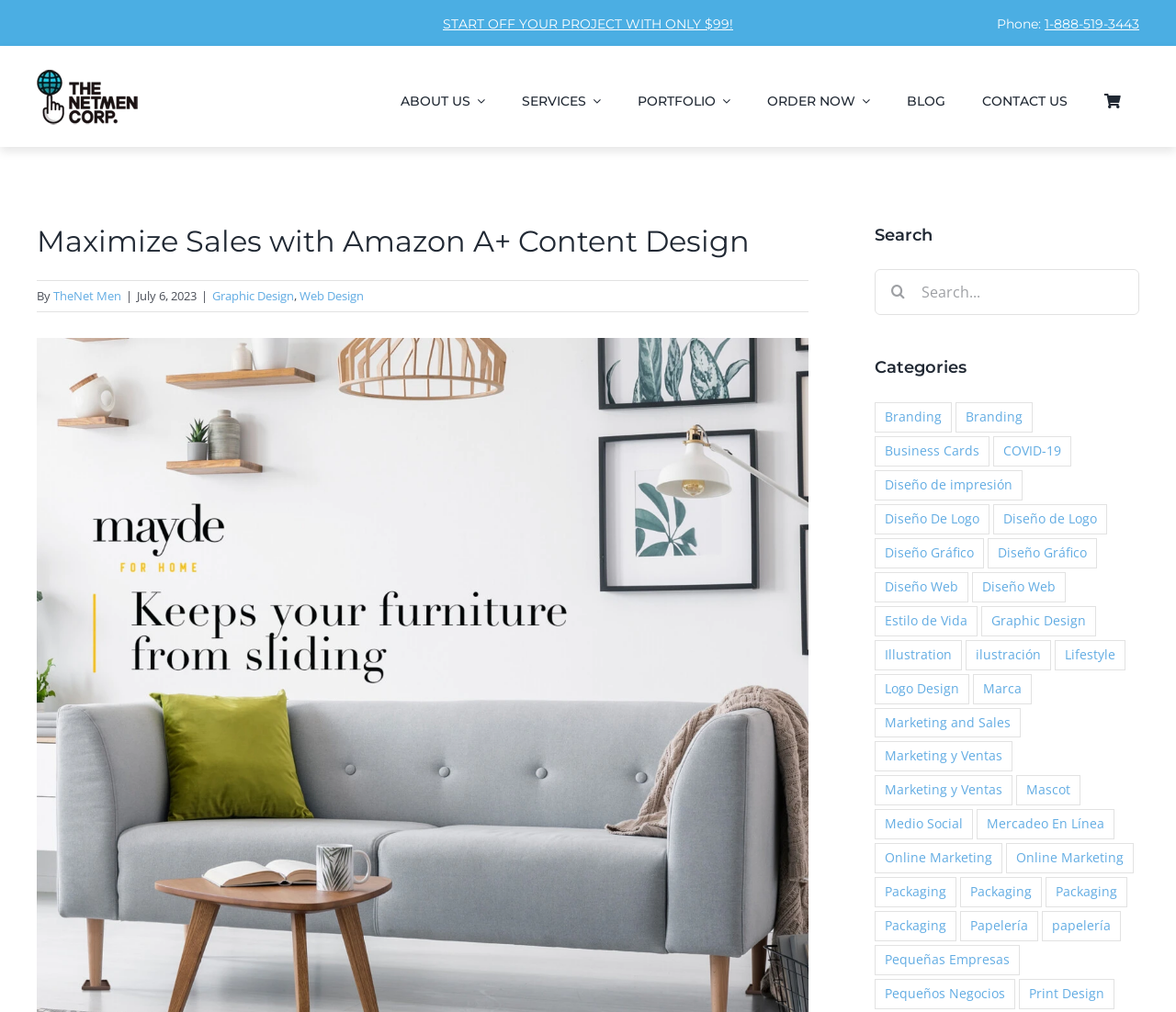Describe every aspect of the webpage in a detailed manner.

This webpage is about maximizing sales with Amazon A+ content design, provided by The NetMen Corp. At the top, there is a logo of The NetMen Corp, accompanied by a navigation menu with links to "ABOUT US", "SERVICES", "PORTFOLIO", "ORDER NOW", "BLOG", and "CONTACT US". Below the navigation menu, there is a prominent call-to-action button "START OFF YOUR PROJECT WITH ONLY $99!" and a phone number "1-888-519-3443" with a label "Phone:".

The main content area is divided into two sections. On the left, there is a heading "Maximize Sales with Amazon A+ Content Design" followed by a brief description and some links to related topics such as "Graphic Design" and "Web Design". On the right, there is a search bar with a placeholder text "Search..." and a button with a magnifying glass icon. Below the search bar, there are categories with links to various topics, including "Branding", "Business Cards", "COVID-19", and many others.

Overall, the webpage appears to be a service page for Amazon A+ content design, with a focus on promoting the service and providing easy access to related information and resources.